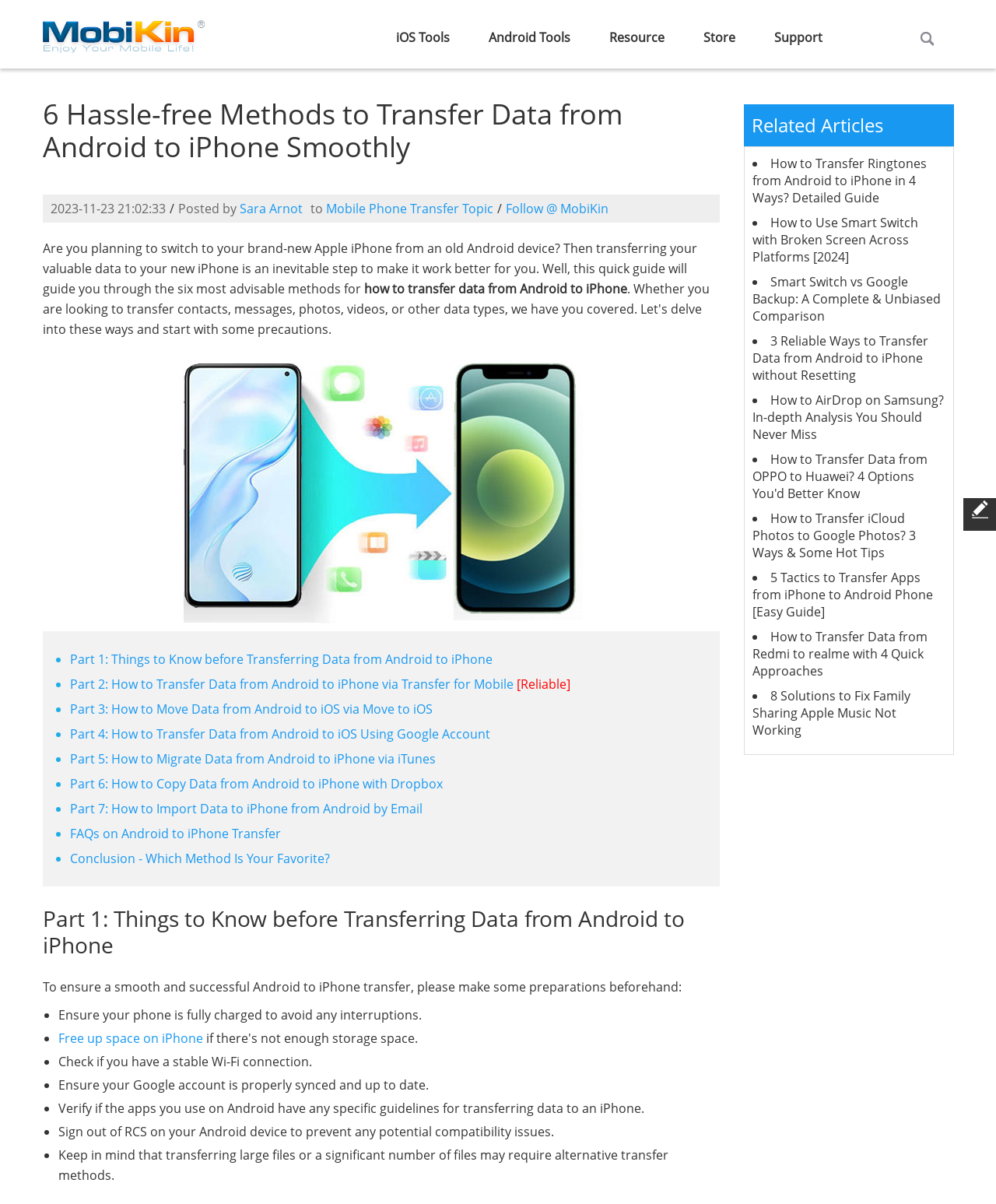Use the details in the image to answer the question thoroughly: 
What is the first step to prepare before transferring data from Android to iPhone?

According to the webpage, the first step to prepare before transferring data from Android to iPhone is to ensure the phone is fully charged to avoid any interruptions, which is mentioned in the 'Part 1: Things to Know before Transferring Data from Android to iPhone' section.